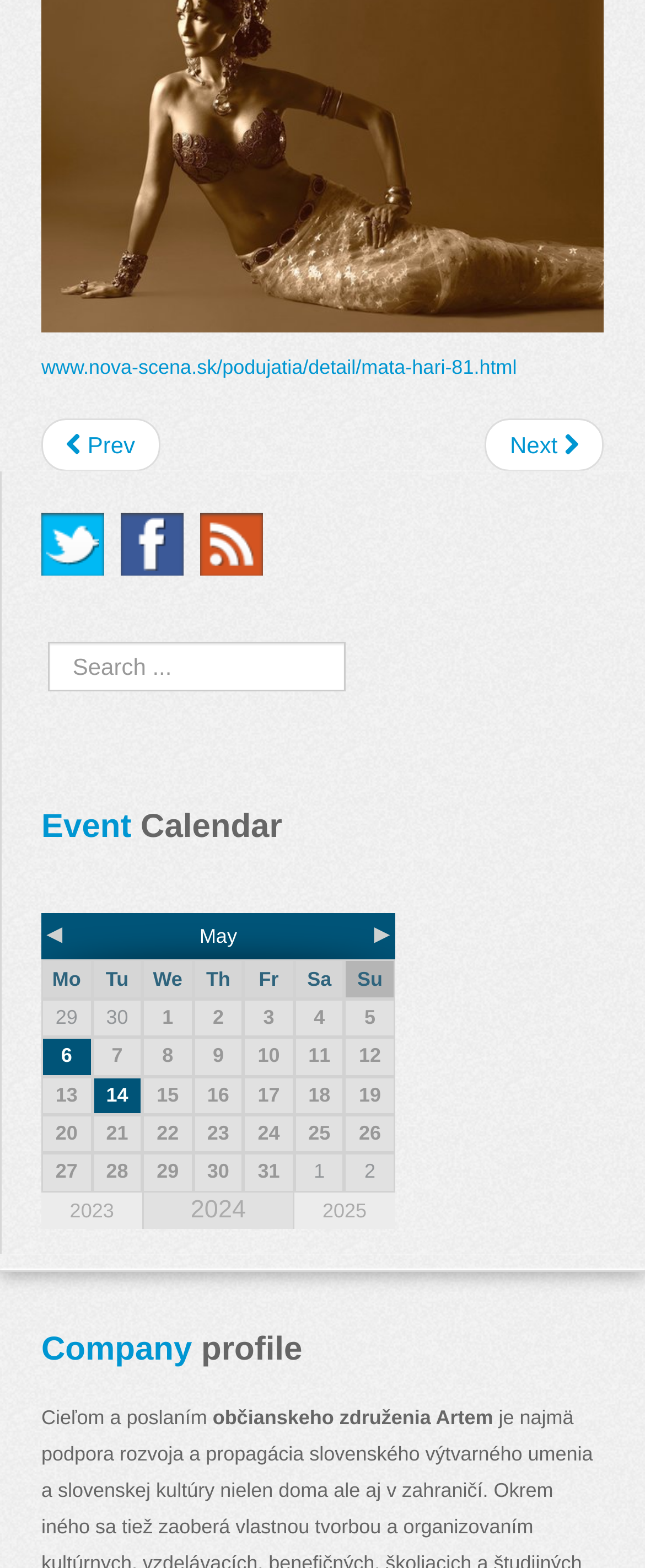Please give the bounding box coordinates of the area that should be clicked to fulfill the following instruction: "View the company profile". The coordinates should be in the format of four float numbers from 0 to 1, i.e., [left, top, right, bottom].

[0.064, 0.837, 0.936, 0.885]